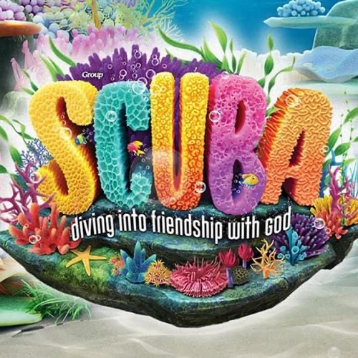What is the color scheme of the design? Based on the screenshot, please respond with a single word or phrase.

Bright and vibrant